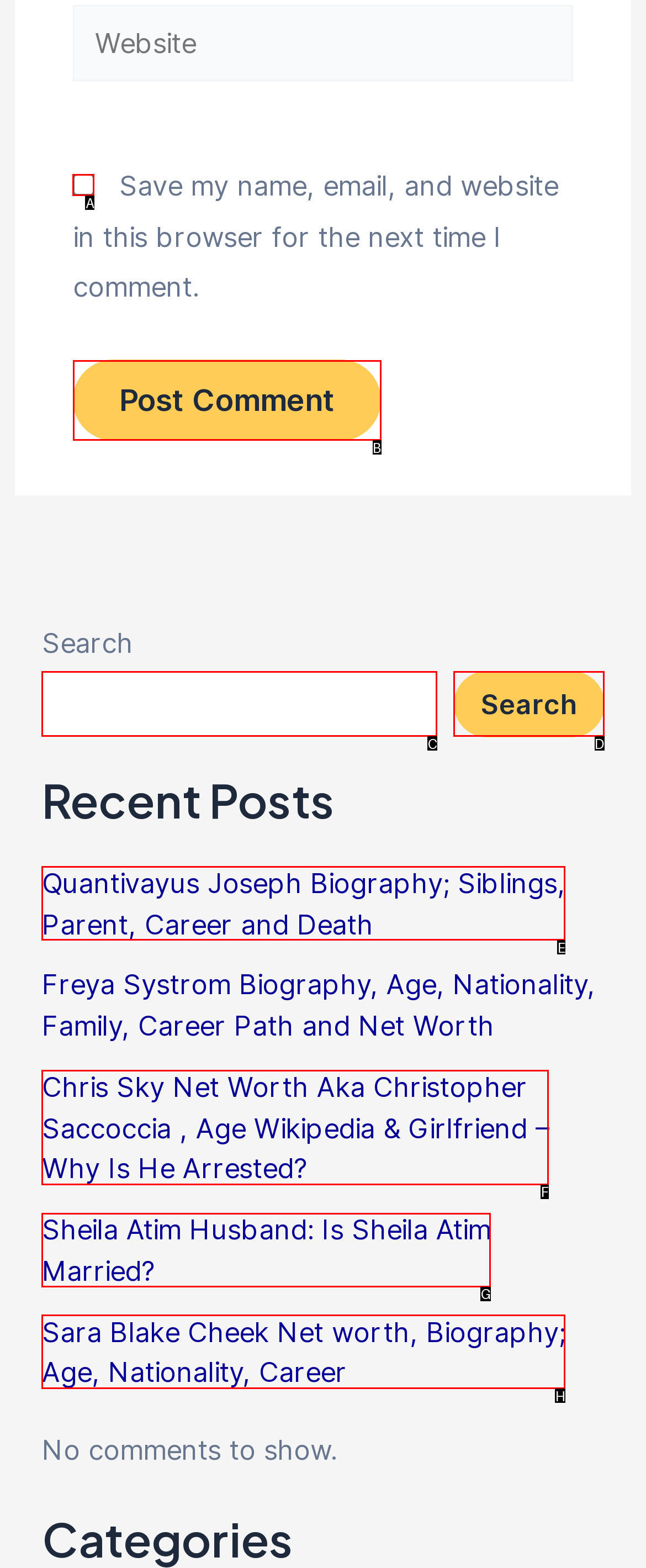Identify the correct lettered option to click in order to perform this task: post a comment. Respond with the letter.

B